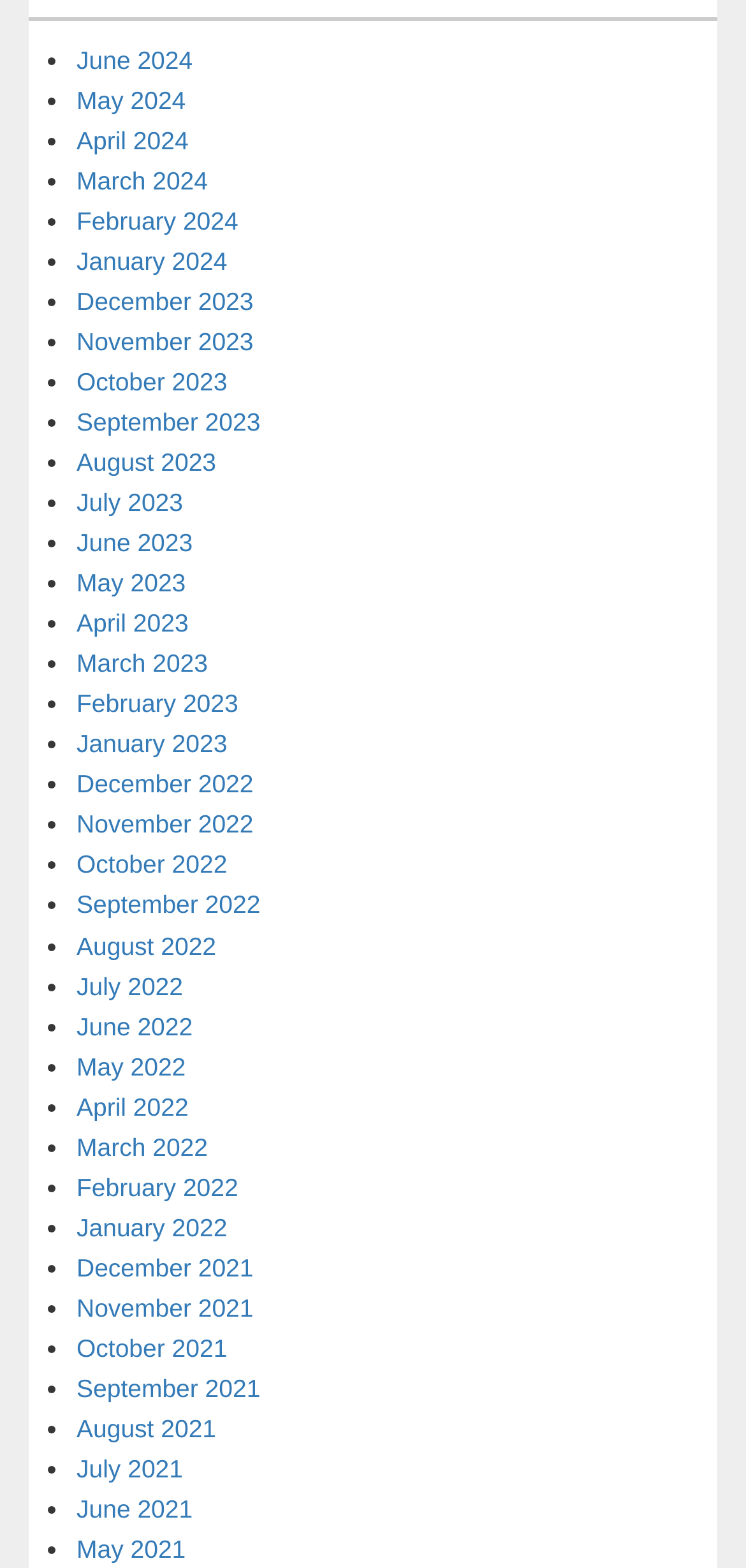Pinpoint the bounding box coordinates of the clickable element to carry out the following instruction: "View May 2024."

[0.103, 0.054, 0.249, 0.073]